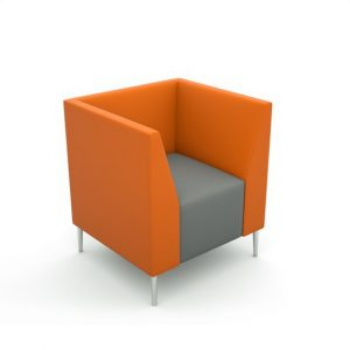Give a one-word or short phrase answer to this question: 
What material are the legs of the chair made of?

Metallic